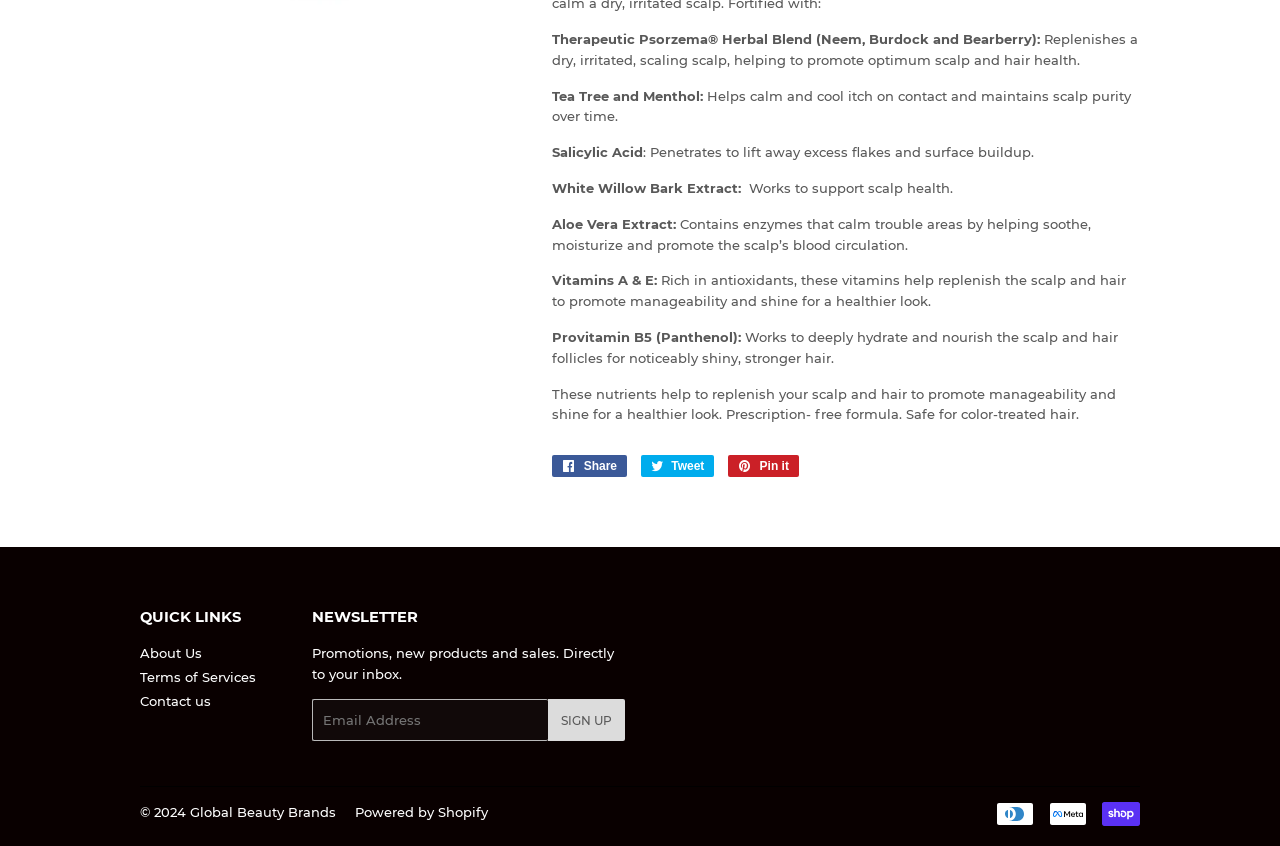Provide the bounding box coordinates of the HTML element described as: "Sign Up". The bounding box coordinates should be four float numbers between 0 and 1, i.e., [left, top, right, bottom].

[0.428, 0.827, 0.488, 0.876]